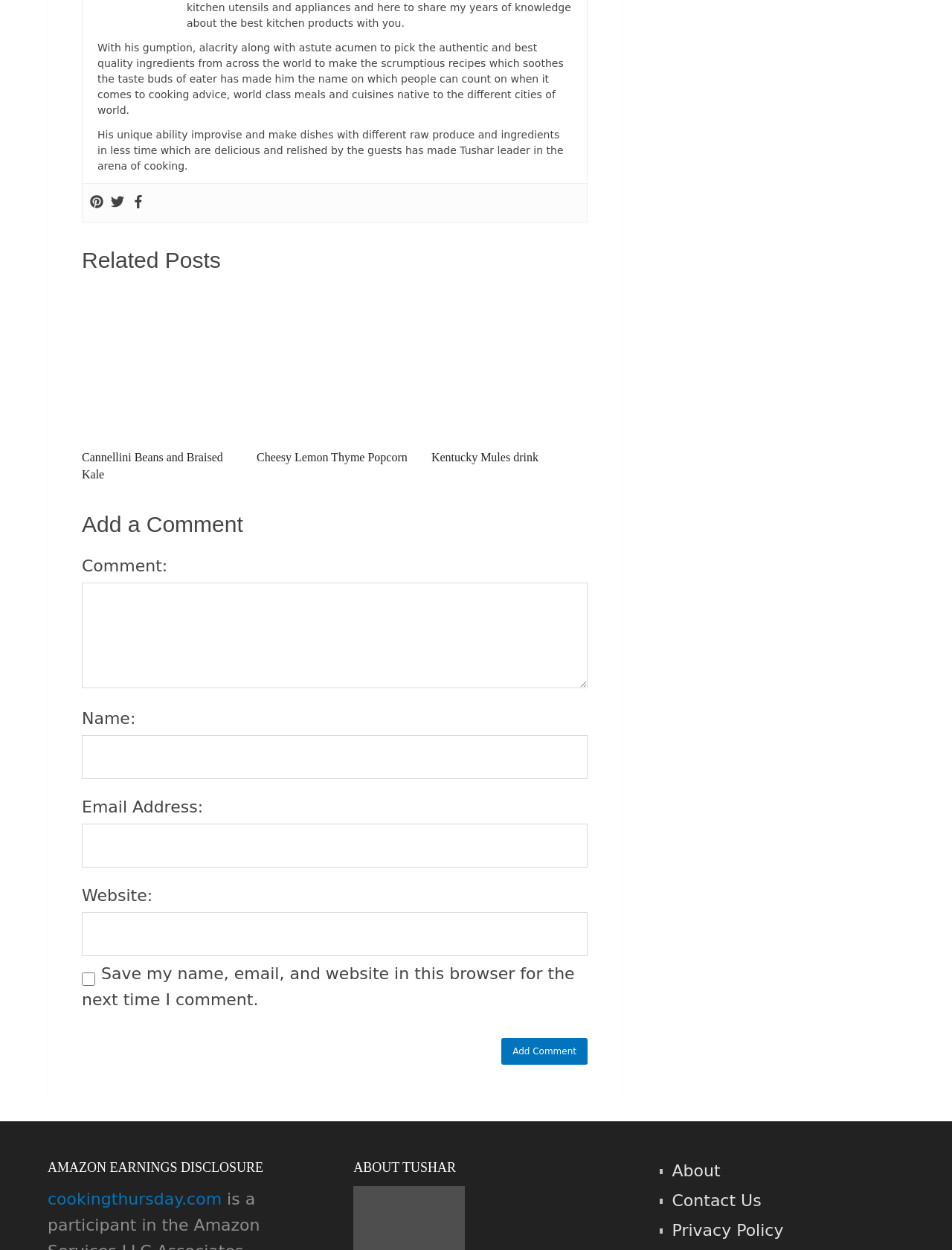Please find and report the bounding box coordinates of the element to click in order to perform the following action: "view previous article". The coordinates should be expressed as four float numbers between 0 and 1, in the format [left, top, right, bottom].

None